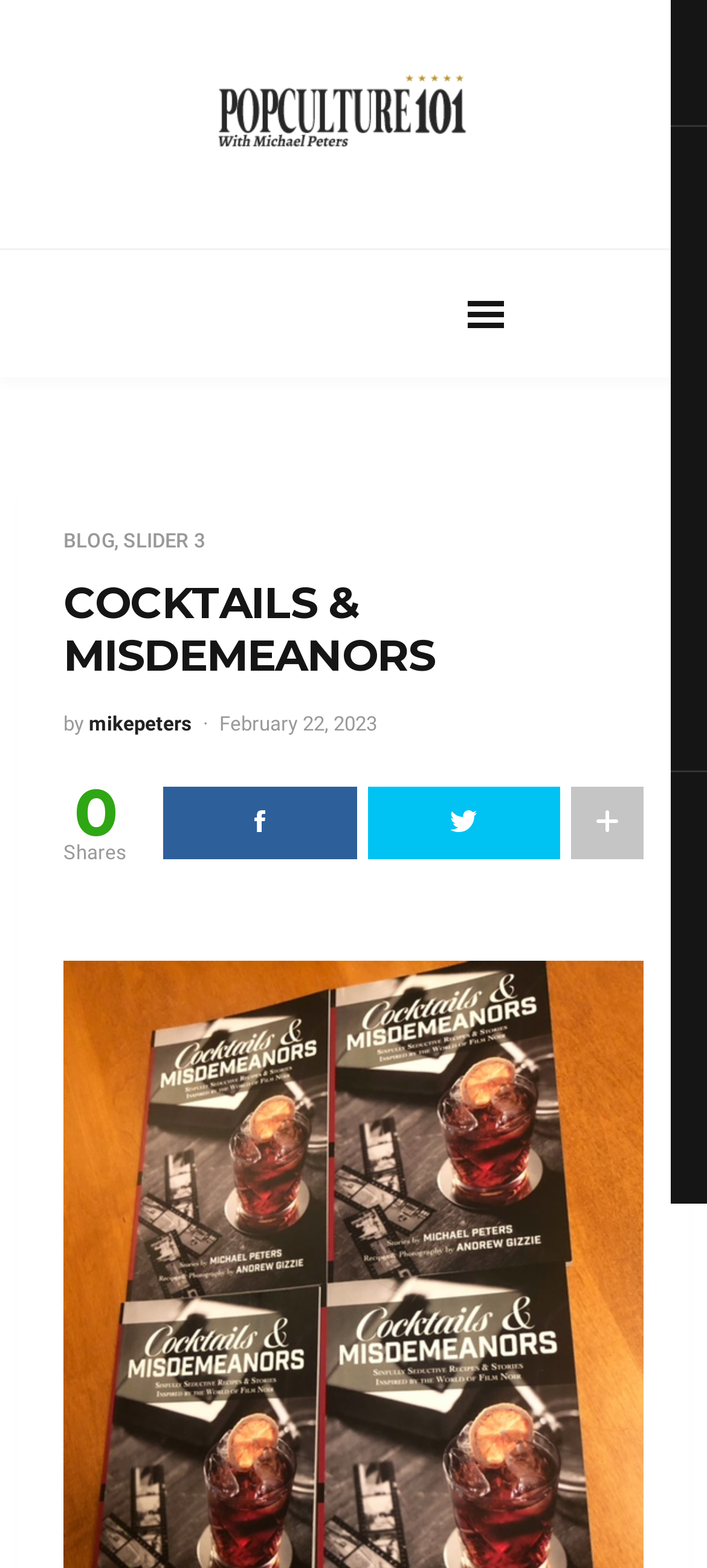Can you find the bounding box coordinates for the element to click on to achieve the instruction: "Visit the slider 3 page"?

[0.174, 0.339, 0.29, 0.351]